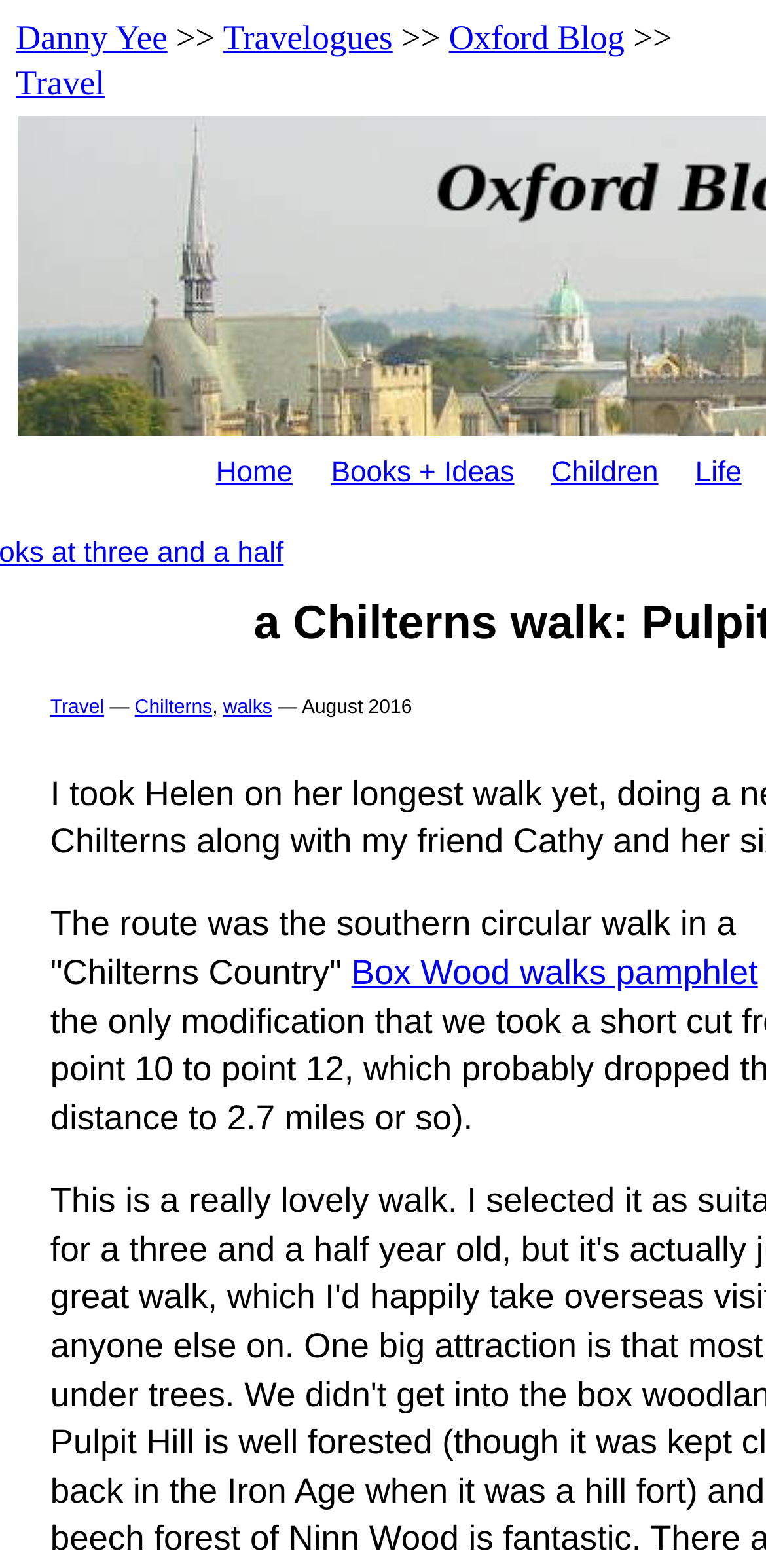Identify the bounding box coordinates of the clickable section necessary to follow the following instruction: "view Travelogues". The coordinates should be presented as four float numbers from 0 to 1, i.e., [left, top, right, bottom].

[0.291, 0.011, 0.513, 0.036]